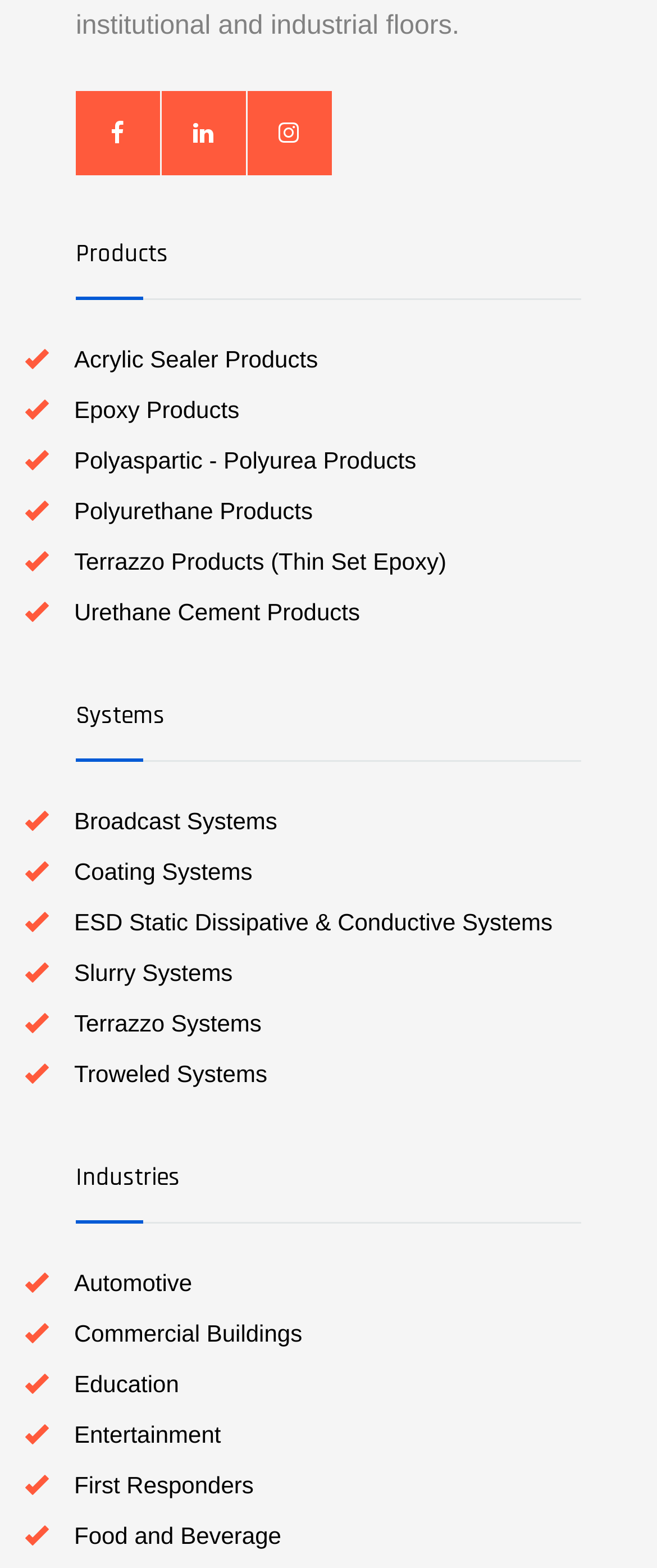Find the bounding box coordinates of the clickable element required to execute the following instruction: "Click on Acrylic Sealer Products". Provide the coordinates as four float numbers between 0 and 1, i.e., [left, top, right, bottom].

[0.113, 0.22, 0.484, 0.238]